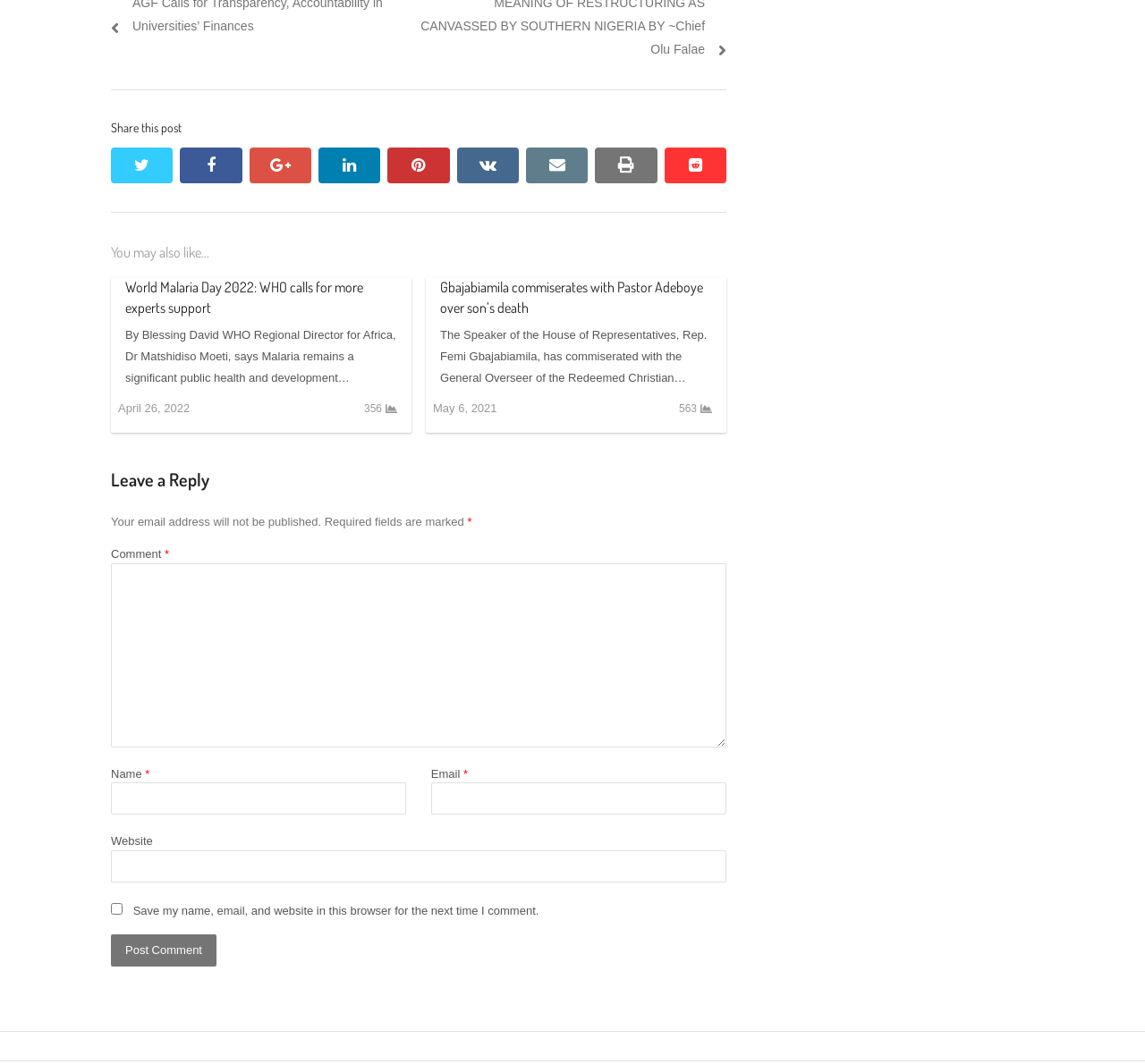Provide a single word or phrase answer to the question: 
How many comments does the second article have?

563